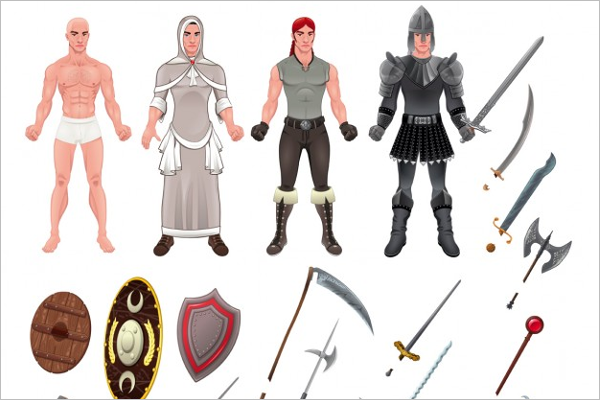Offer a detailed narrative of the scene shown in the image.

The image showcases a captivating collection of fantasy-themed cartoon characters positioned on the left alongside an assortment of medieval weaponry and shields arranged on the right. 

On the left, four distinct characters are depicted: 

1. A bald male figure wearing only shorts, suggesting a base model for further customization.
2. A female figure dressed in a traditional, flowing gown with a headscarf, embodying a classic fantasy archetype.
3. A muscular male character with short red hair, dressed in a modernized warrior outfit, ready for battle.
4. A fully armored knight, showcasing intricate detailing in his armor and holding a sword, exuding strength and valor.

To the right, various weapons are artfully laid out, including swords, axes, and a scythe, alongside shields that range in design, from ornate to simplistic. This composition is ideal for anyone interested in cartoon game character design, offering inspirations for character creation and weapon selection in a fantasy setting.